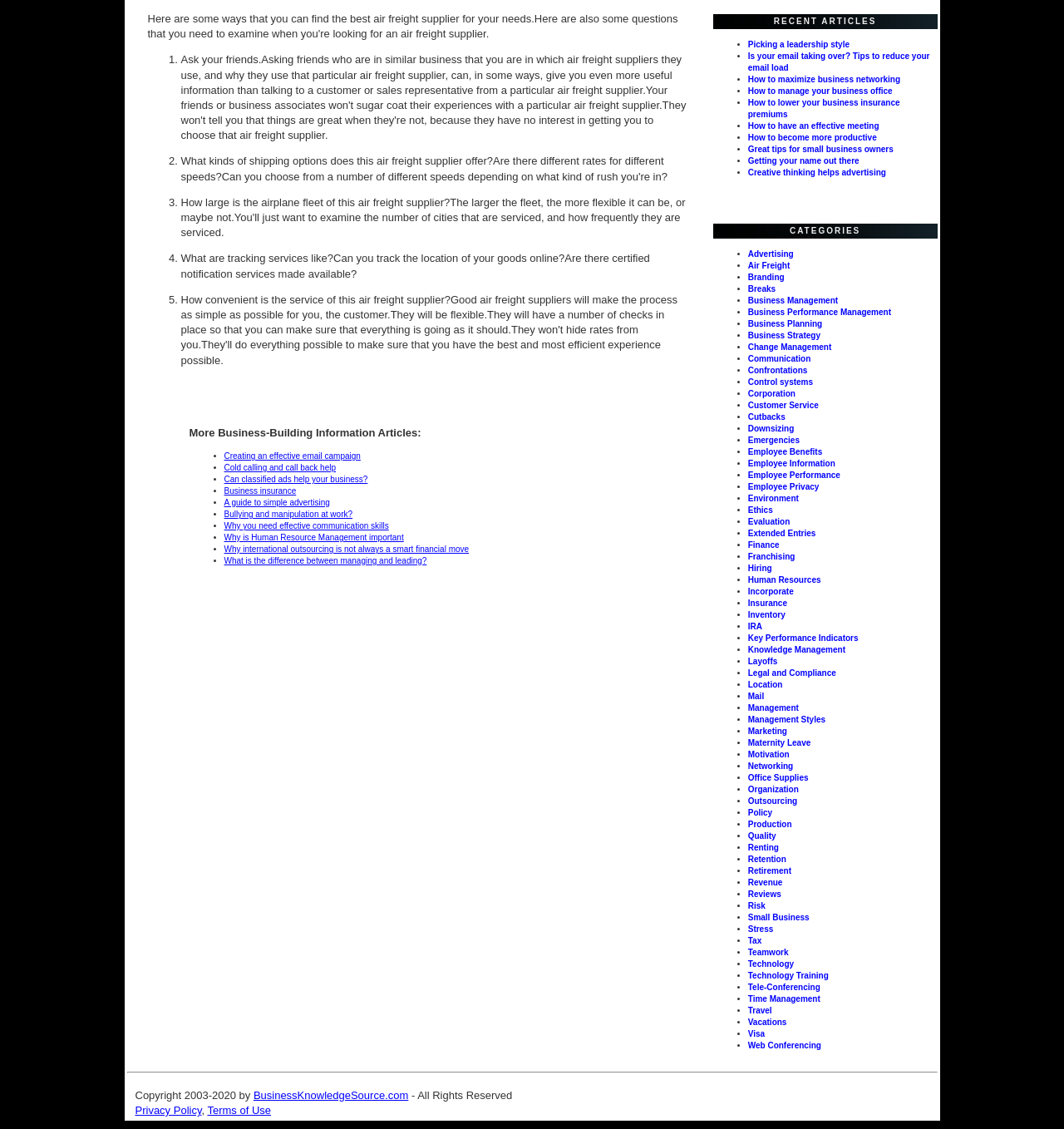What is the topic of the article at the top of the page?
Answer with a single word or short phrase according to what you see in the image.

Tracking services